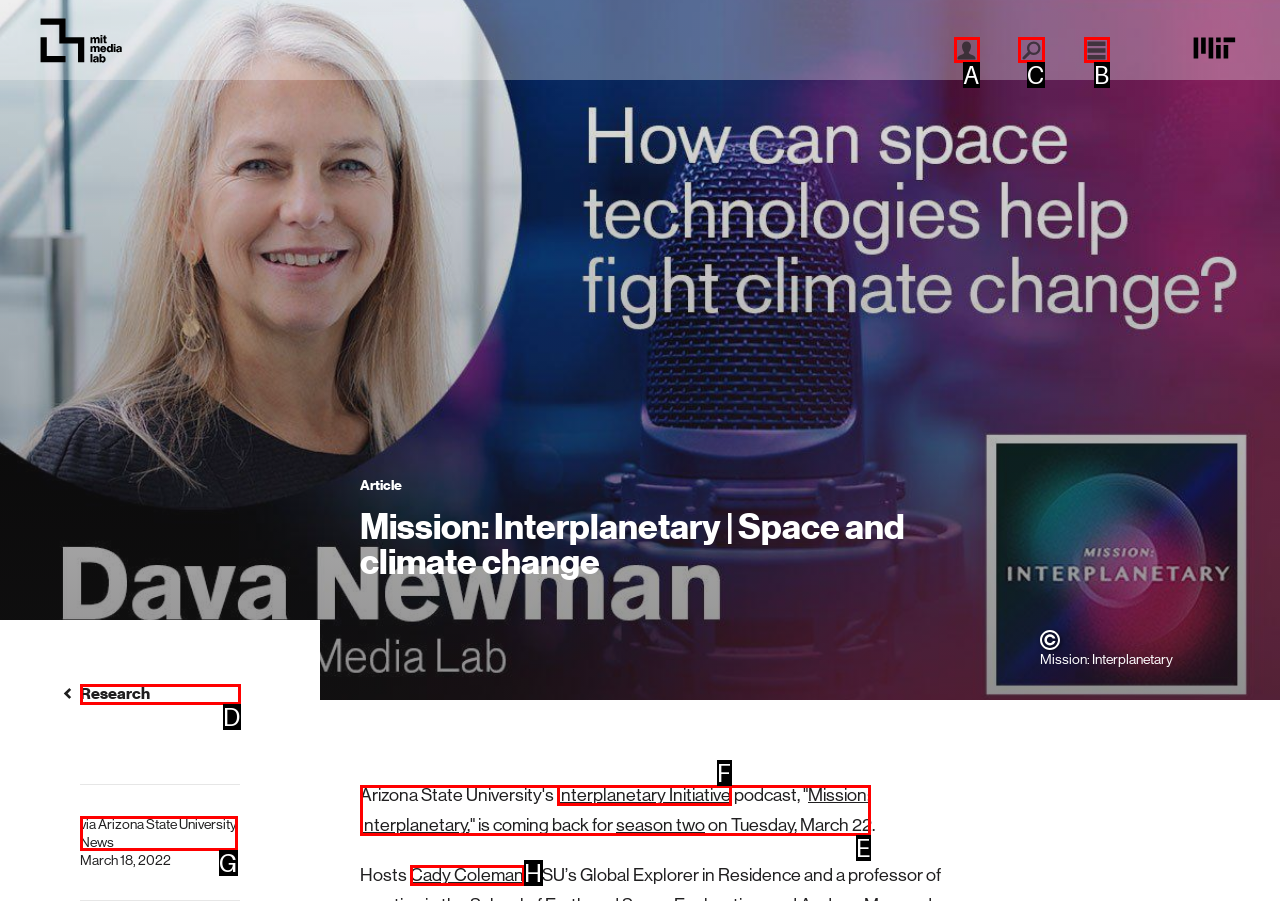Identify which HTML element should be clicked to fulfill this instruction: Search for something Reply with the correct option's letter.

C